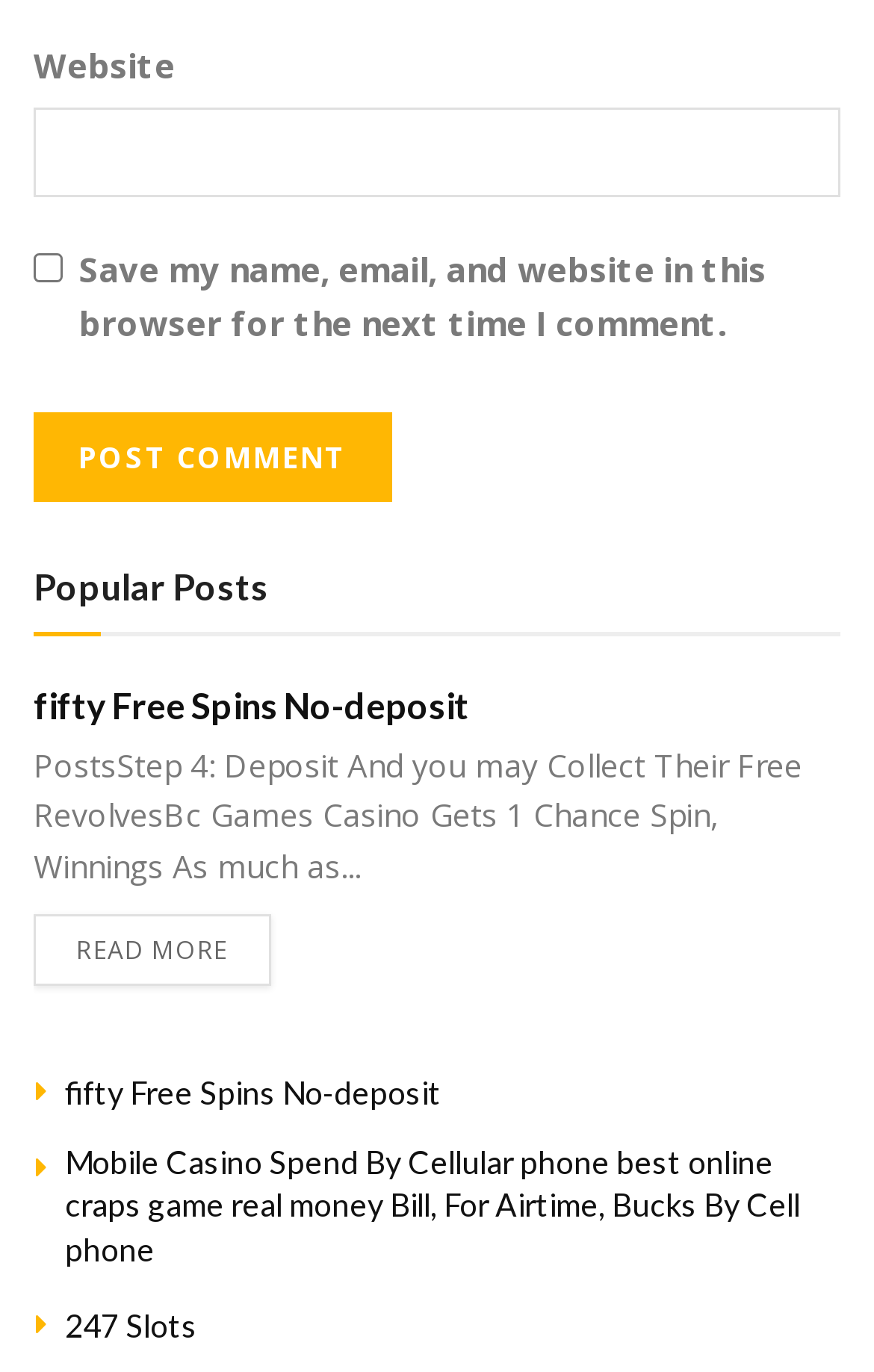Locate the bounding box coordinates of the clickable part needed for the task: "Check save my name and email".

[0.038, 0.185, 0.072, 0.206]